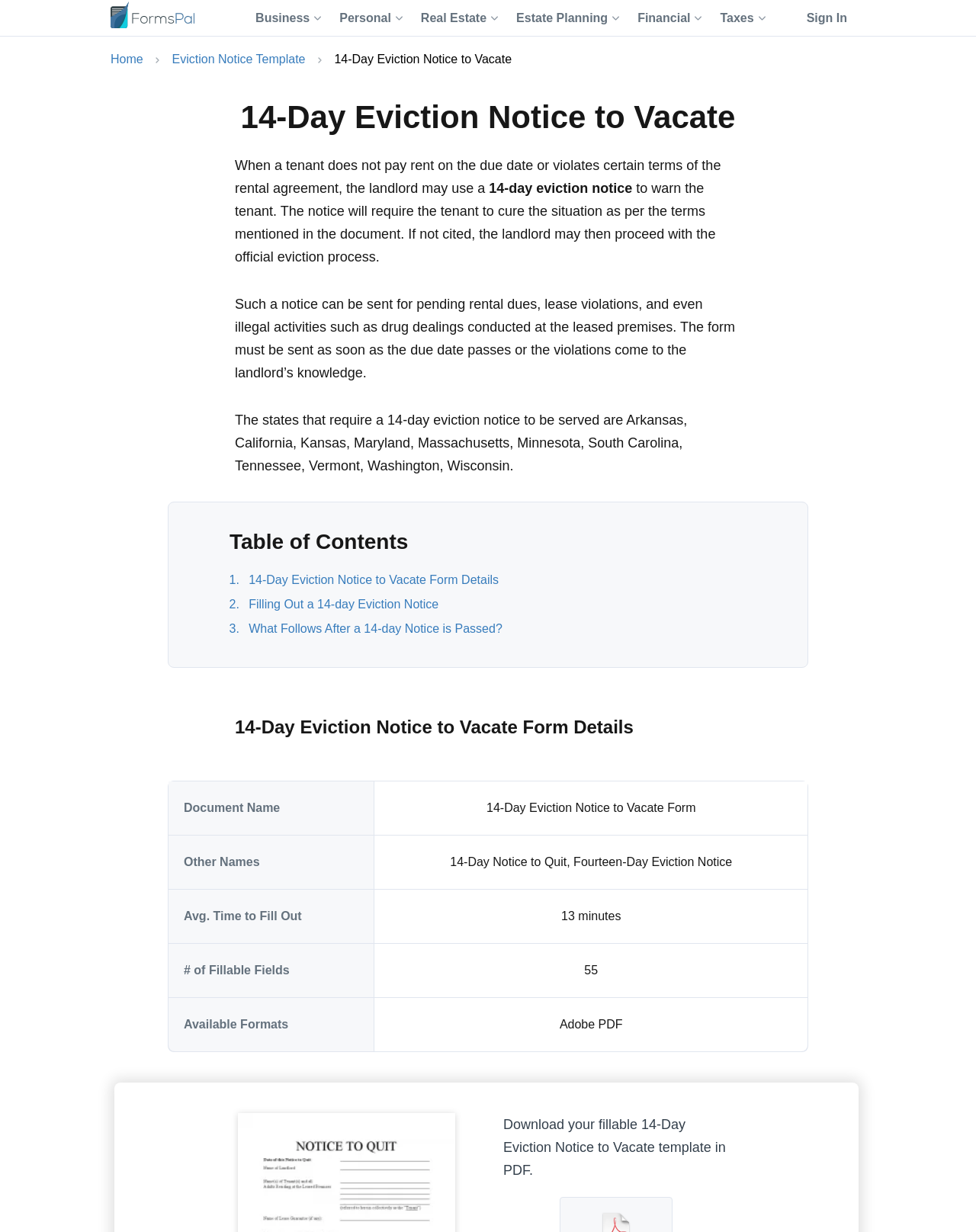What is the format of the downloadable 14-day eviction notice template?
Based on the visual content, answer with a single word or a brief phrase.

Adobe PDF